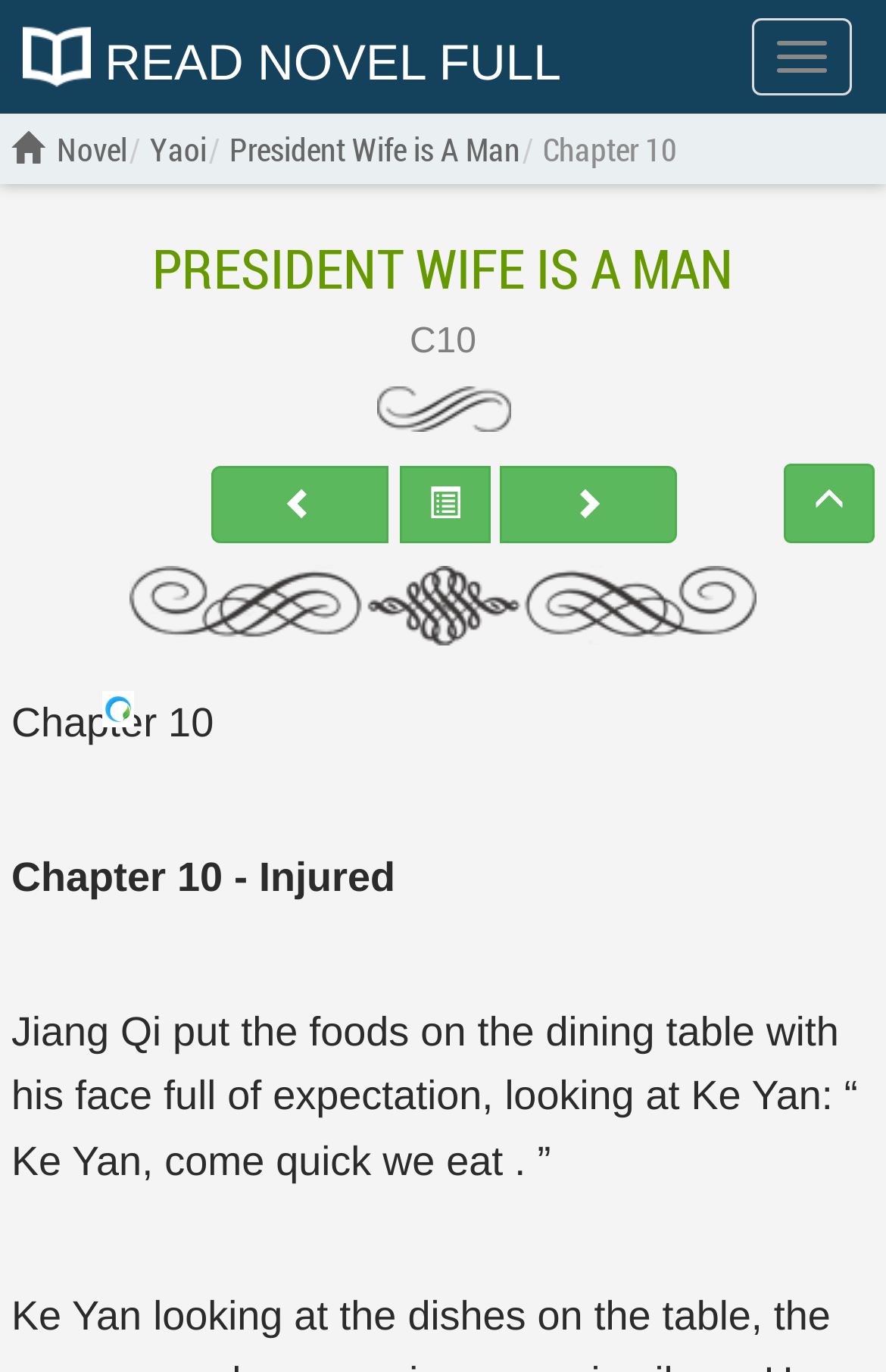What is the orientation of the separator above the chapter text?
Using the information presented in the image, please offer a detailed response to the question.

I determined the answer by examining the separator element above the chapter text and found that its orientation is specified as 'horizontal'.